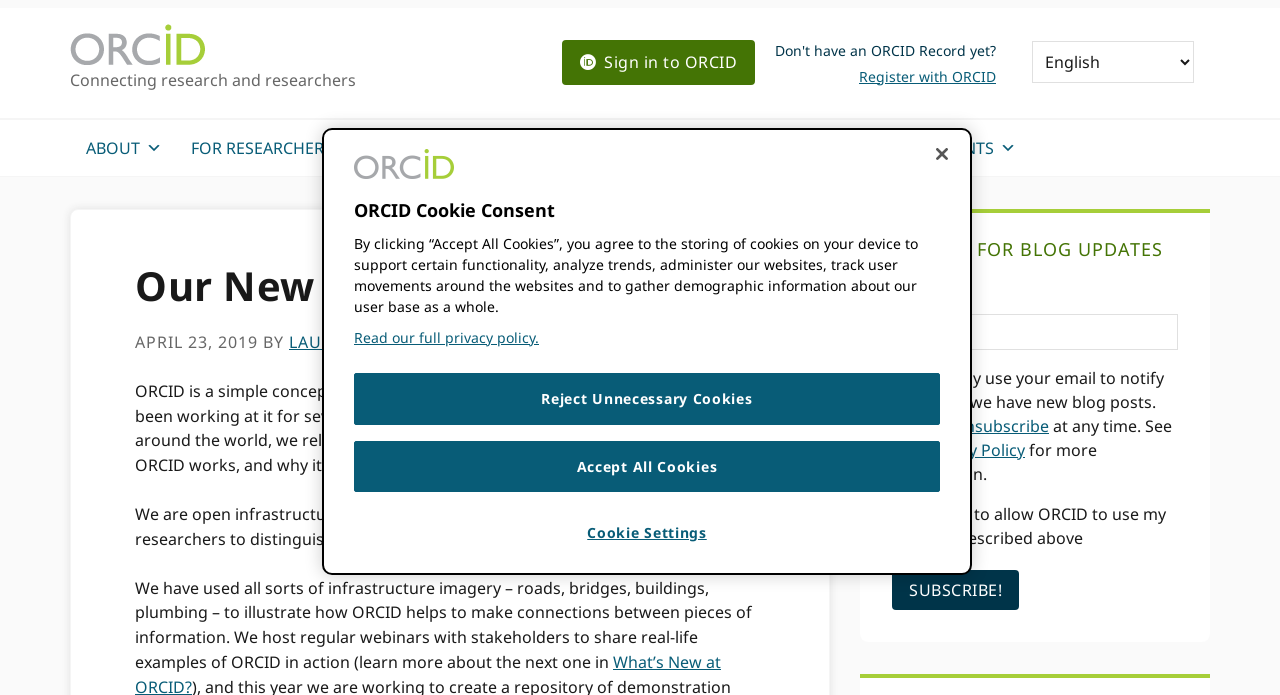Determine the bounding box coordinates for the UI element matching this description: "title="ORCID"".

[0.055, 0.035, 0.32, 0.098]